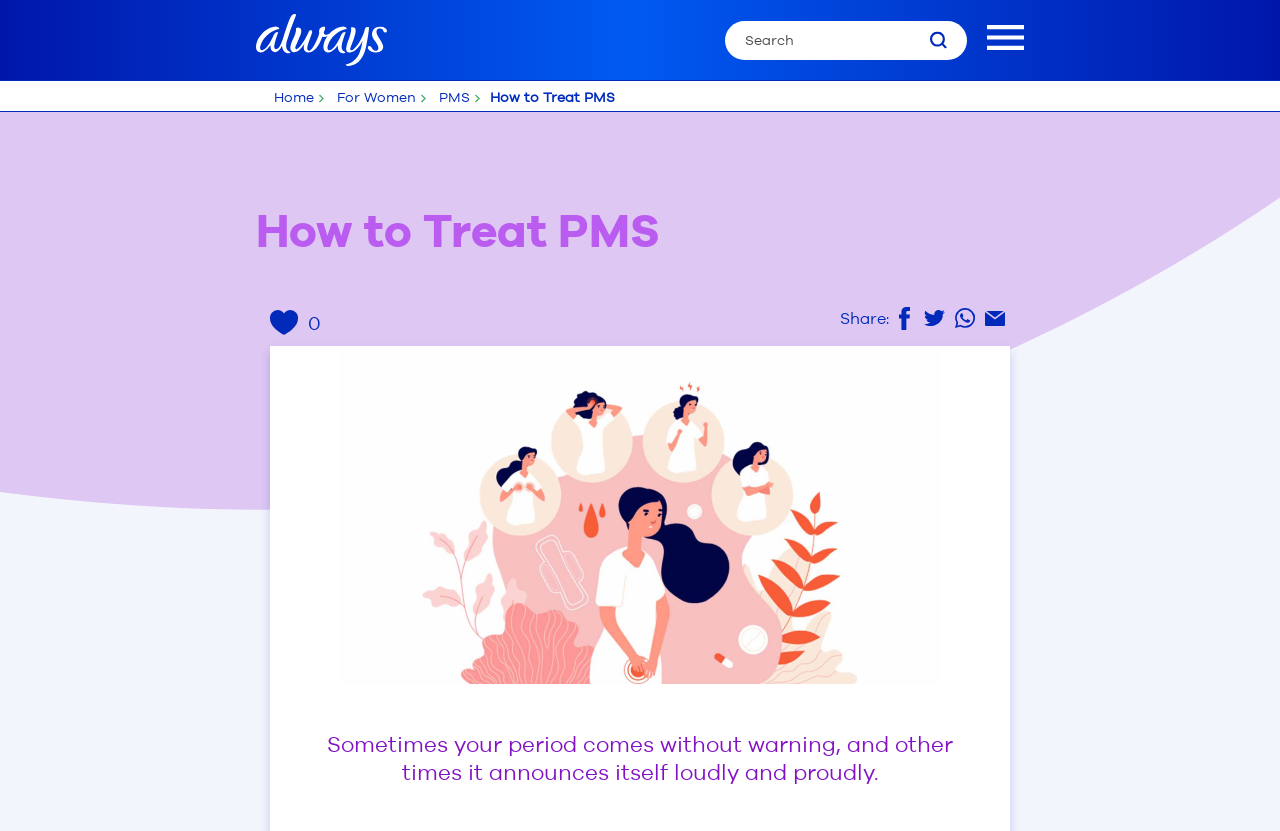Please determine the bounding box coordinates, formatted as (top-left x, top-left y, bottom-right x, bottom-right y), with all values as floating point numbers between 0 and 1. Identify the bounding box of the region described as: 0

[0.211, 0.373, 0.251, 0.405]